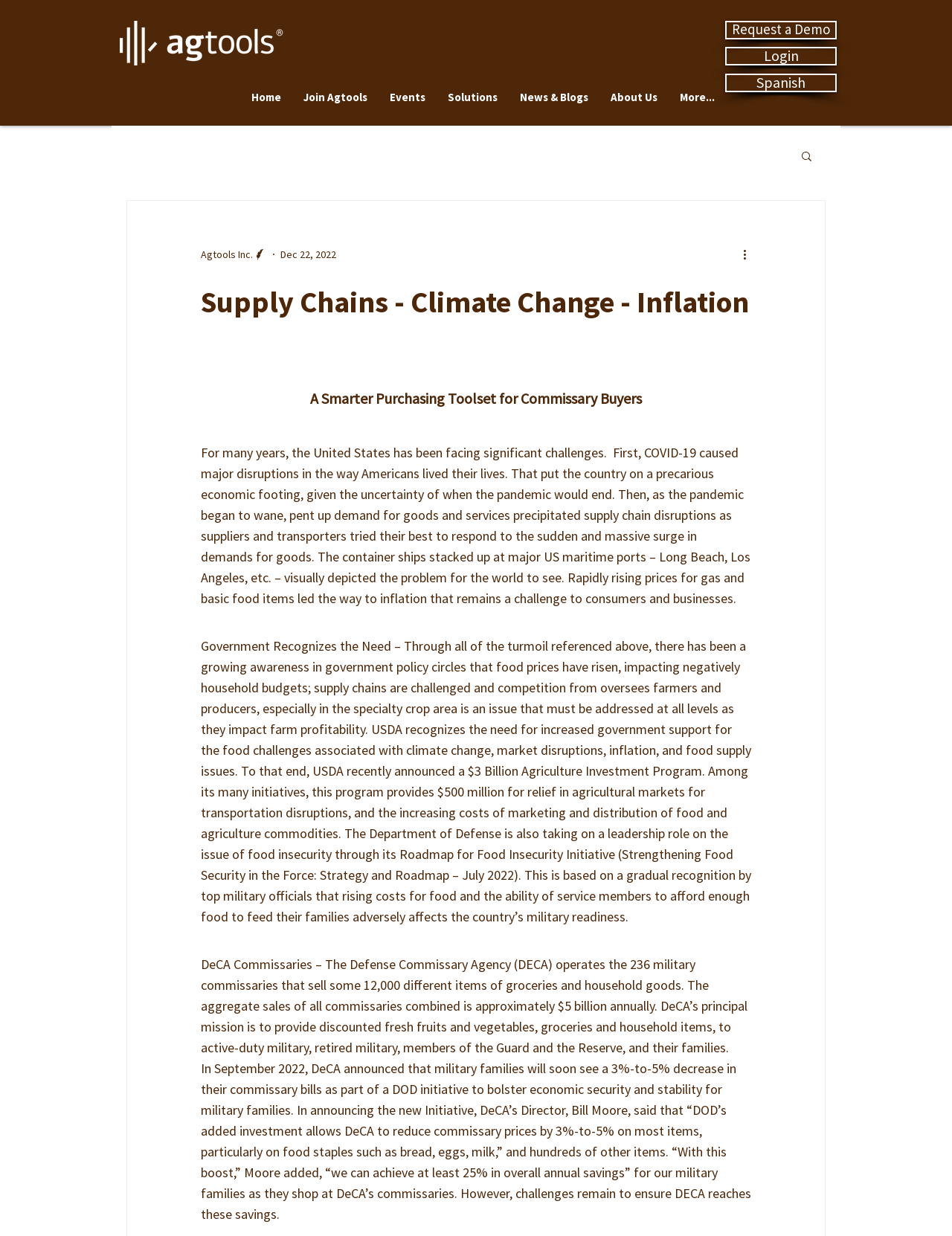Please mark the clickable region by giving the bounding box coordinates needed to complete this instruction: "Click the 'Request a Demo' link".

[0.762, 0.017, 0.879, 0.032]